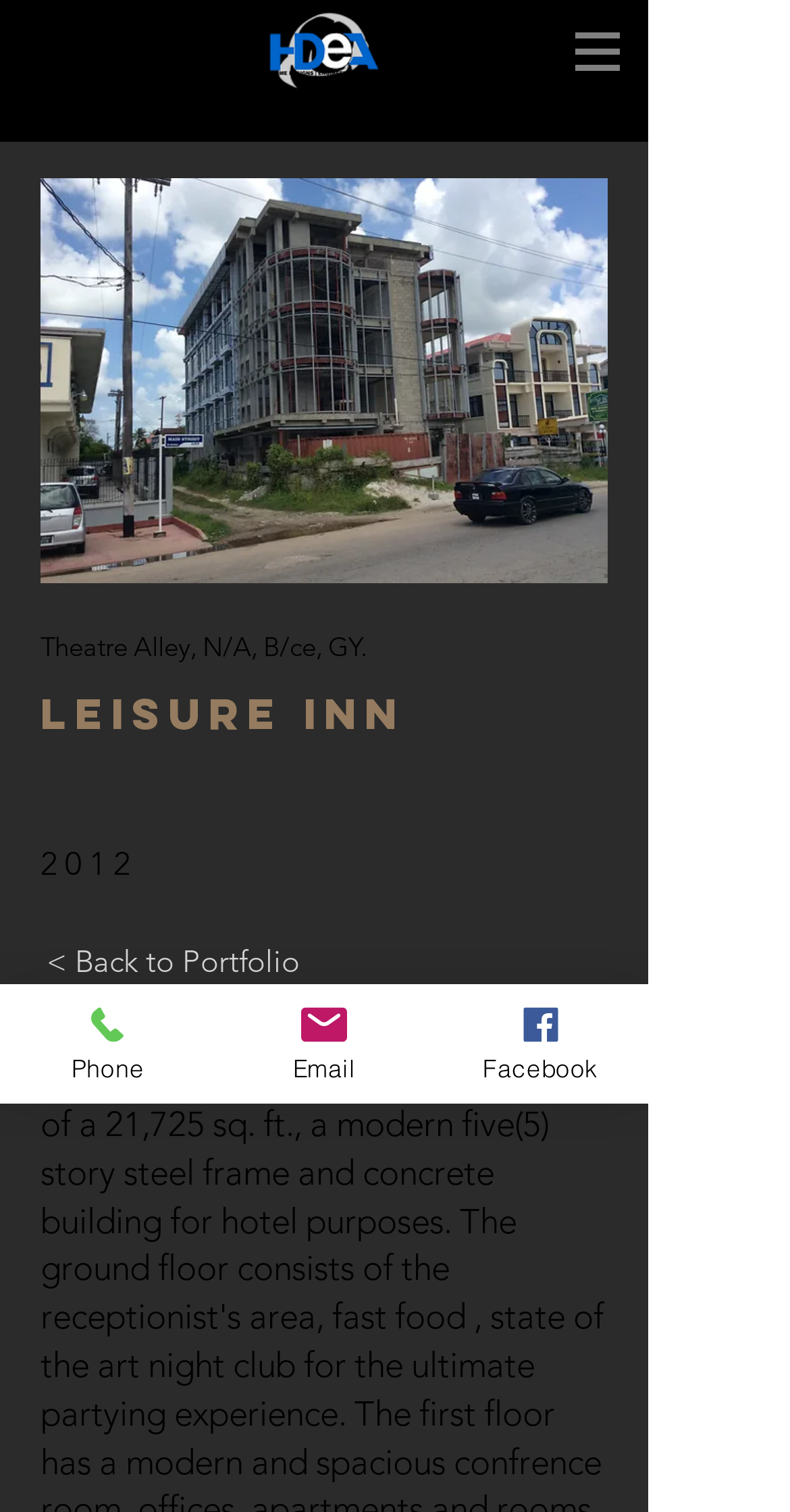How many images are on the webpage? Based on the screenshot, please respond with a single word or phrase.

5